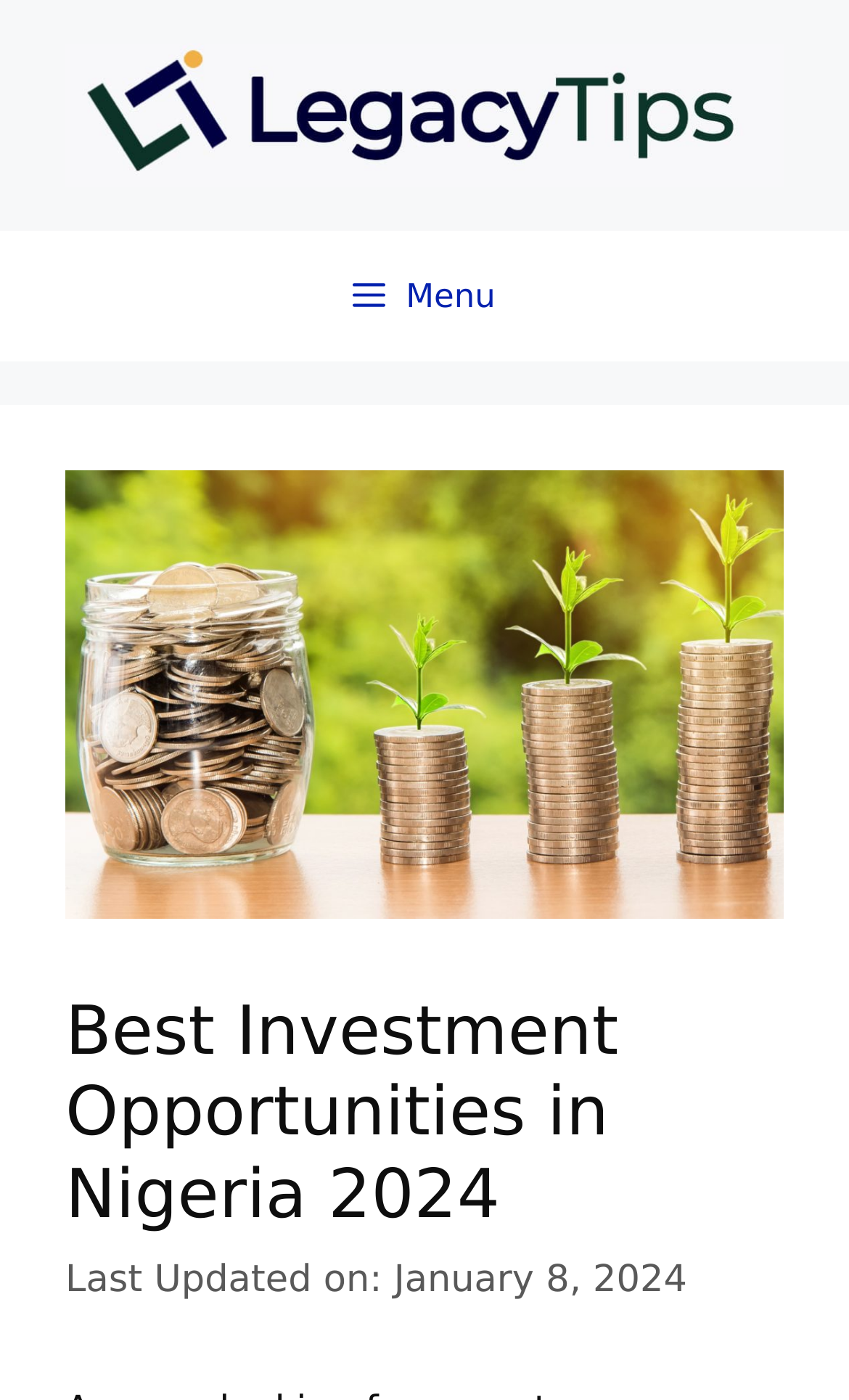Examine the image carefully and respond to the question with a detailed answer: 
What is the topic of the main content?

The topic of the main content can be determined by looking at the header element, which contains a heading with the text 'Best Investment Opportunities in Nigeria 2024'.